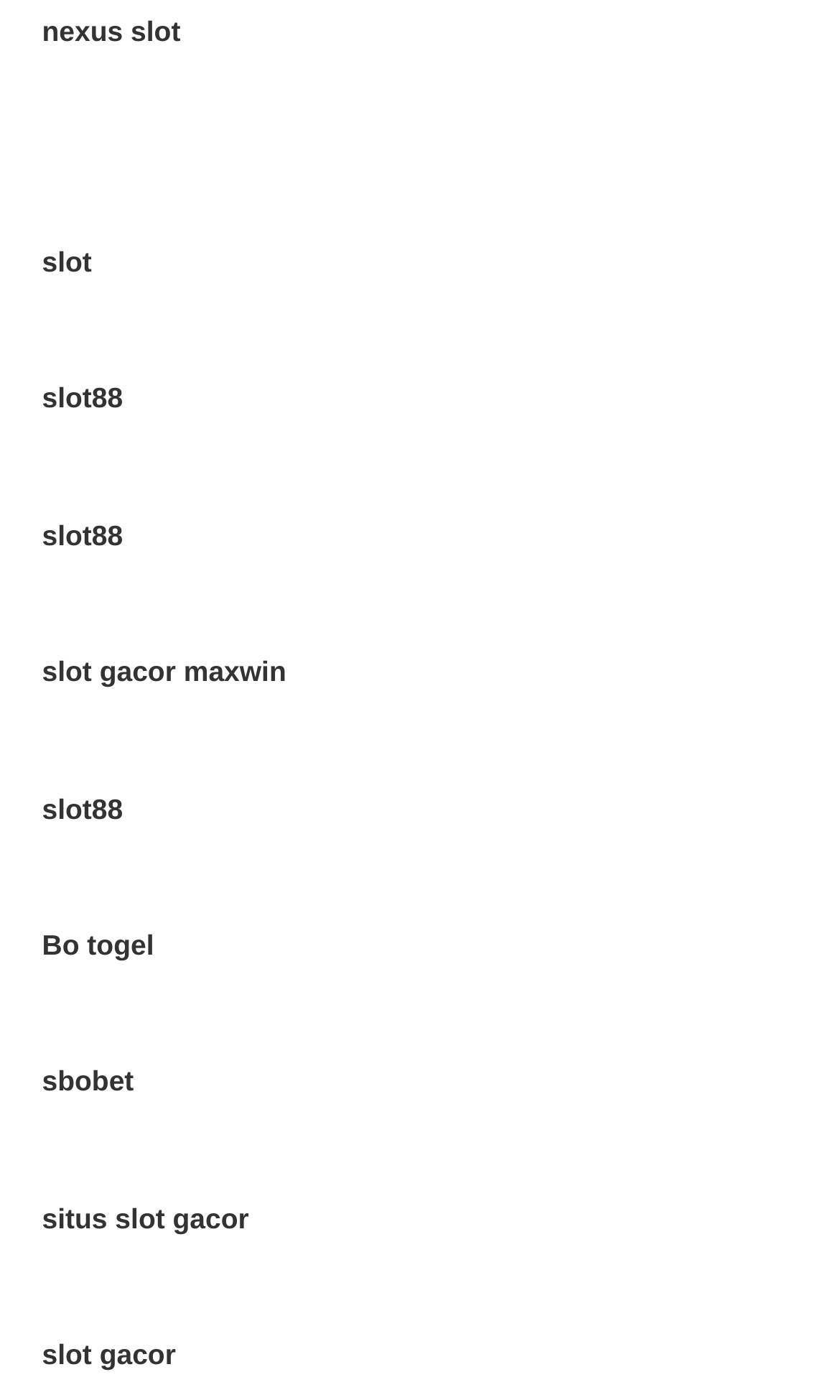Please identify the bounding box coordinates of the element's region that I should click in order to complete the following instruction: "check out slot gacor maxwin". The bounding box coordinates consist of four float numbers between 0 and 1, i.e., [left, top, right, bottom].

[0.05, 0.468, 0.341, 0.491]